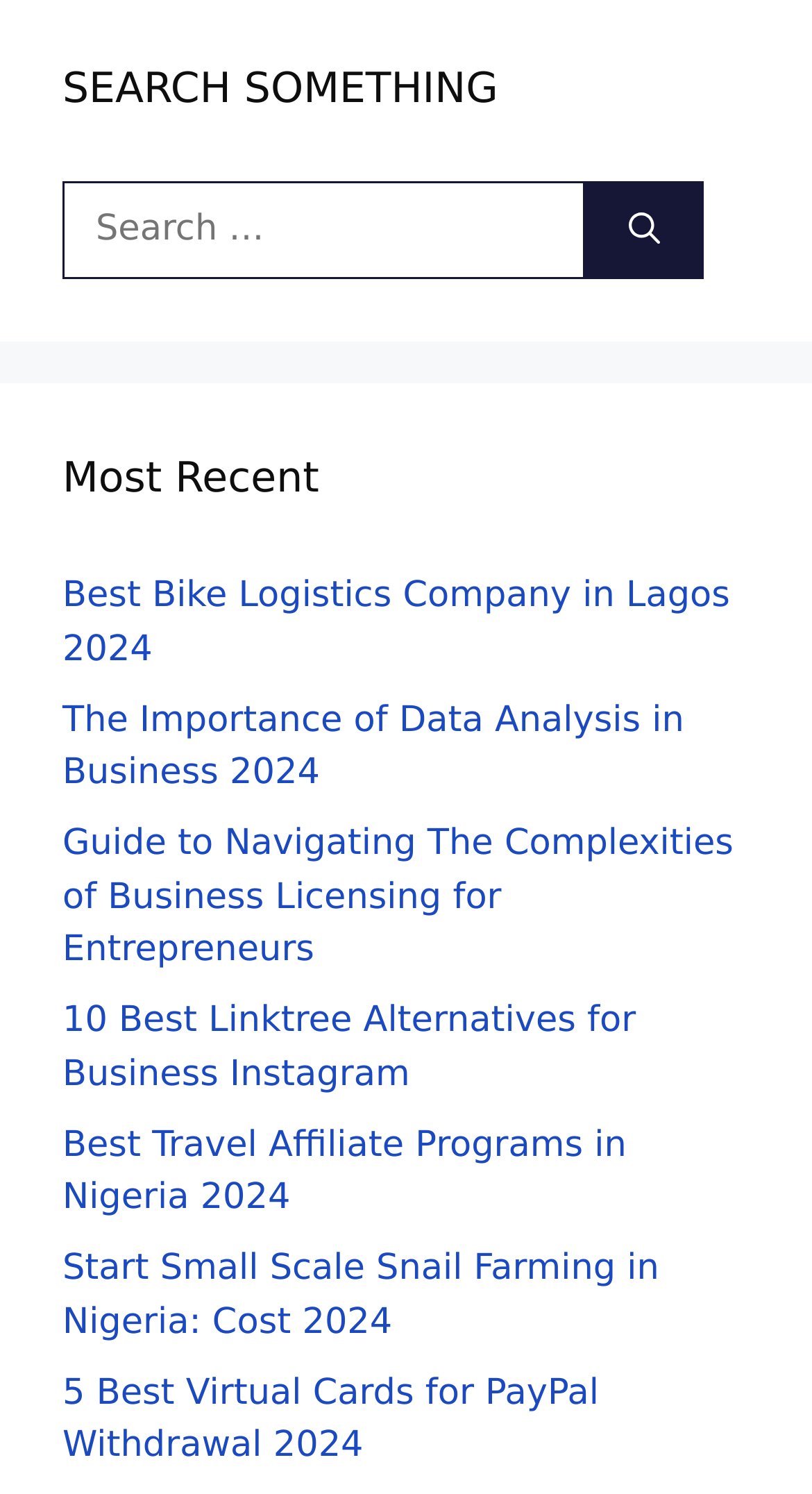Please find the bounding box coordinates for the clickable element needed to perform this instruction: "view previous post".

None